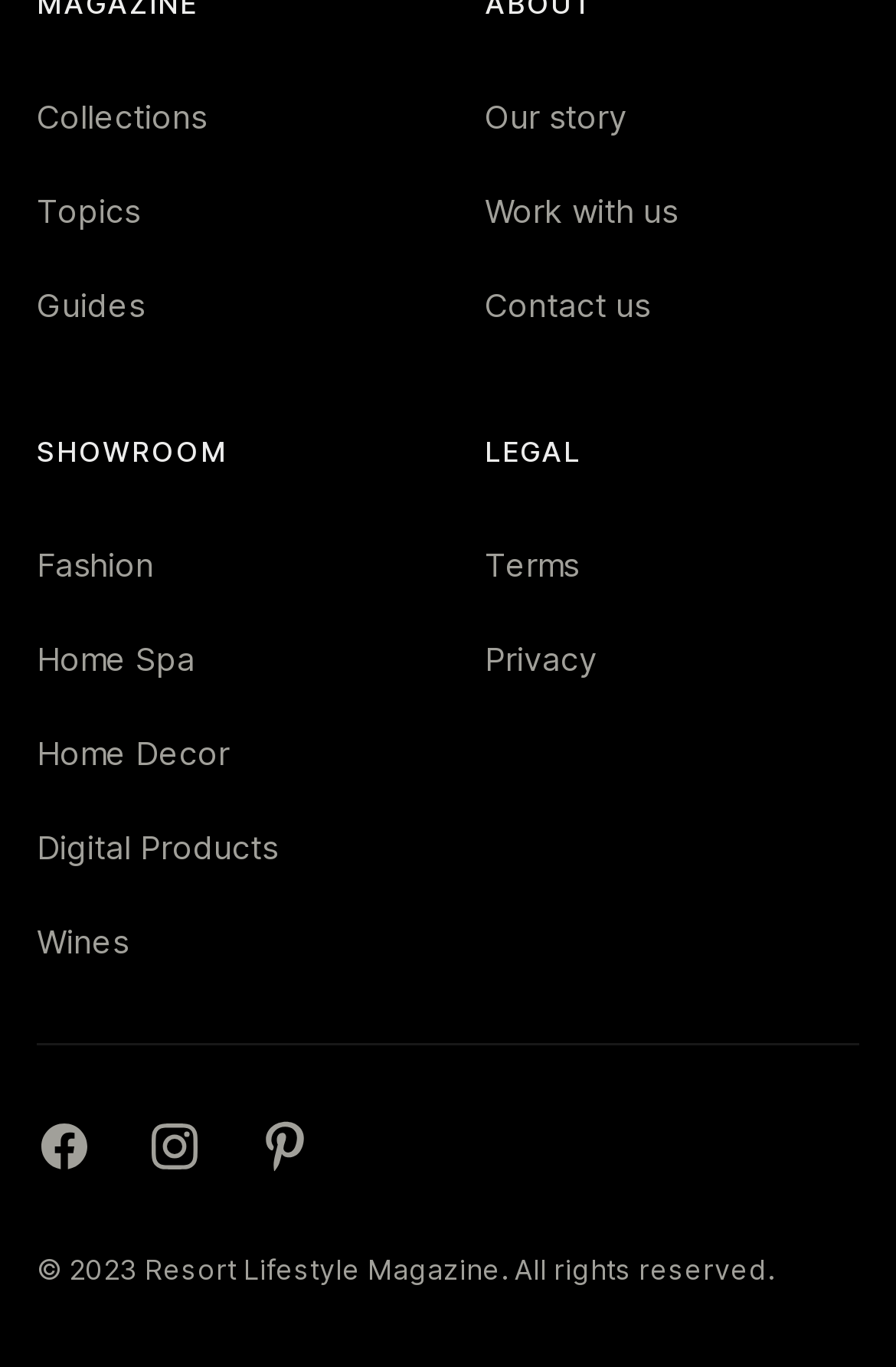Answer the question using only one word or a concise phrase: What is the last link in the LEGAL section?

Privacy